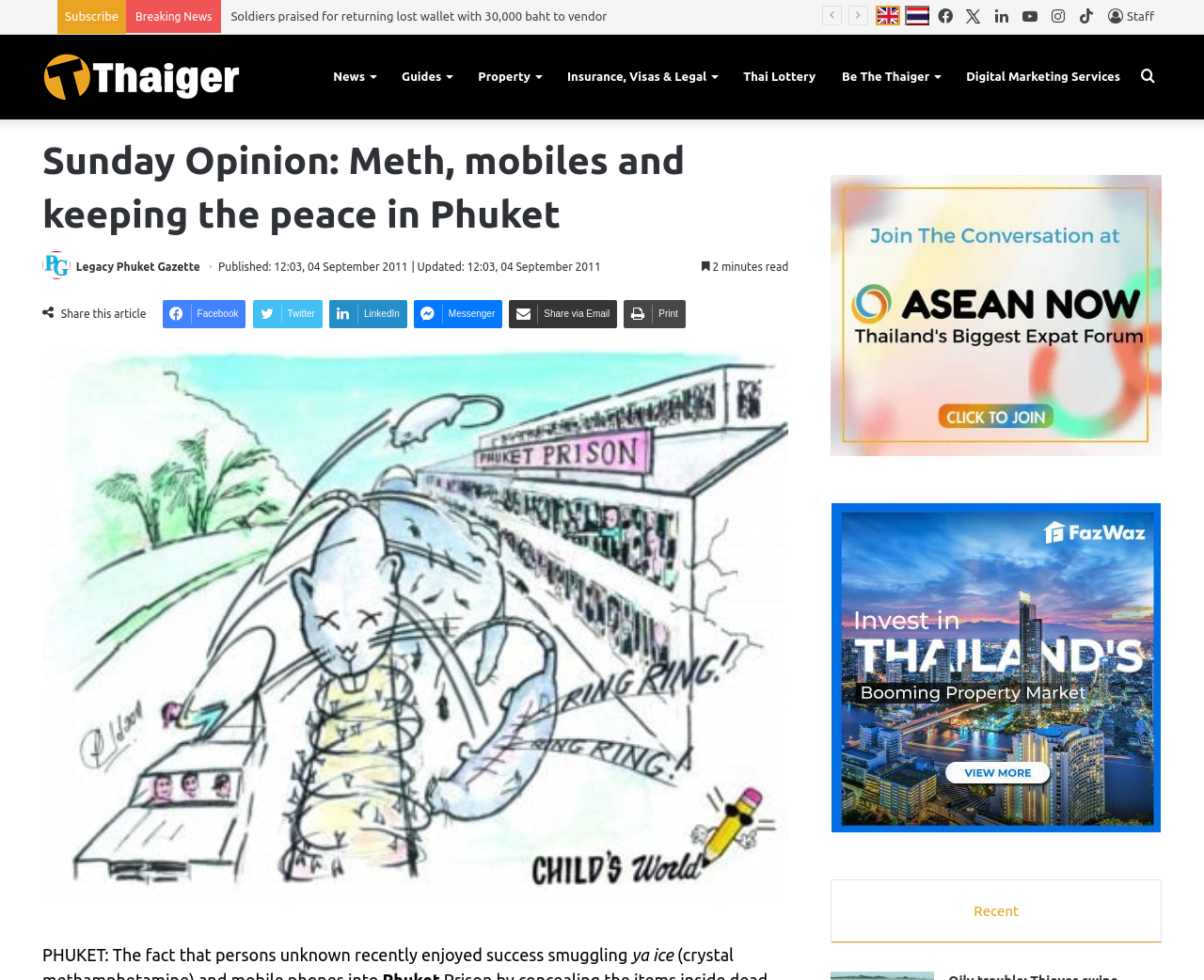Given the webpage screenshot, identify the bounding box of the UI element that matches this description: "Reduces Inflammation".

None